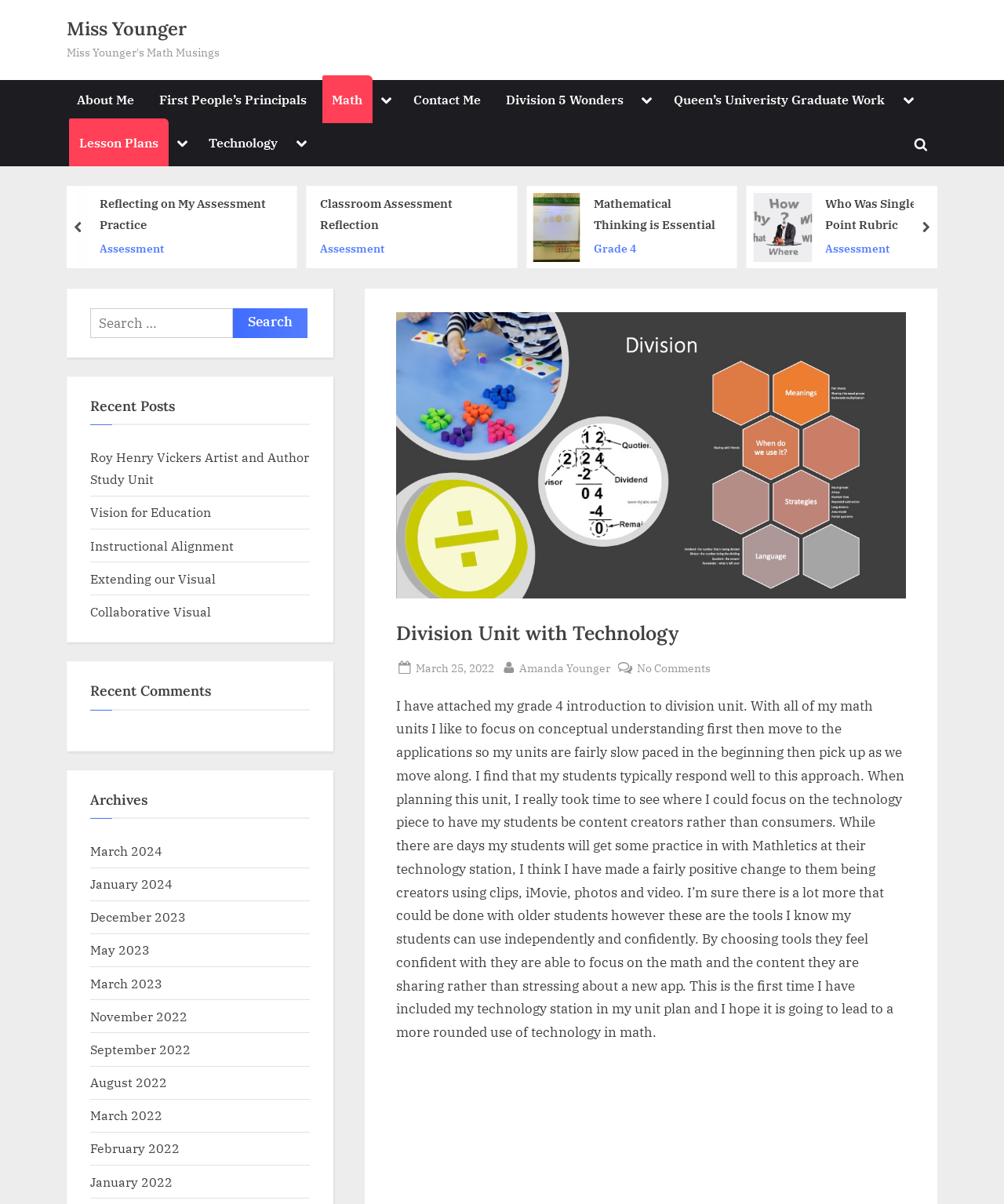What is the first link in the 'Technology' sub-menu?
Please provide a single word or phrase based on the screenshot.

PIC RAT